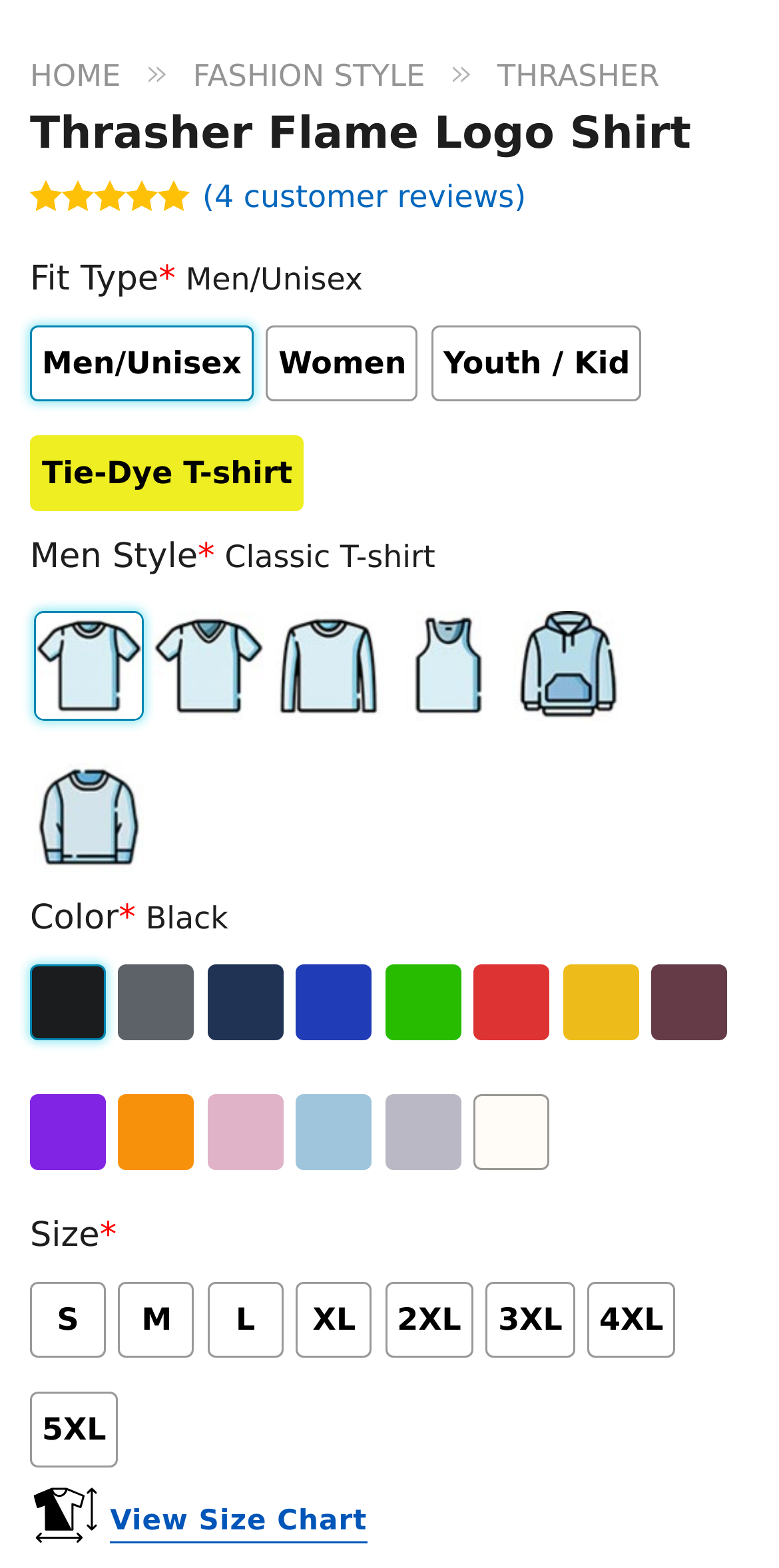Respond to the following question using a concise word or phrase: 
What is the default style of the shirt?

Classic T-shirt